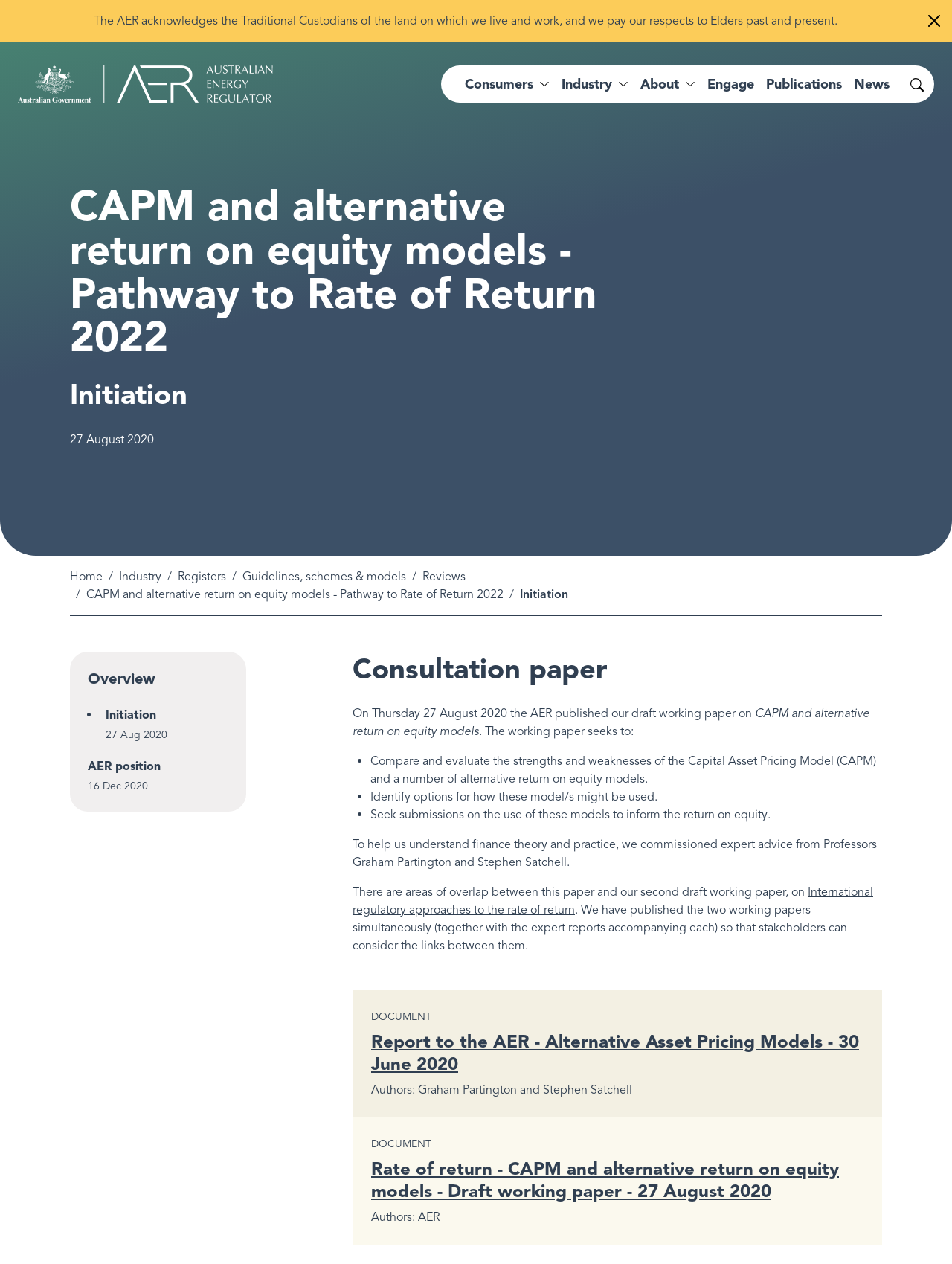Please locate the UI element described by "Guidelines, schemes & models" and provide its bounding box coordinates.

[0.255, 0.45, 0.427, 0.462]